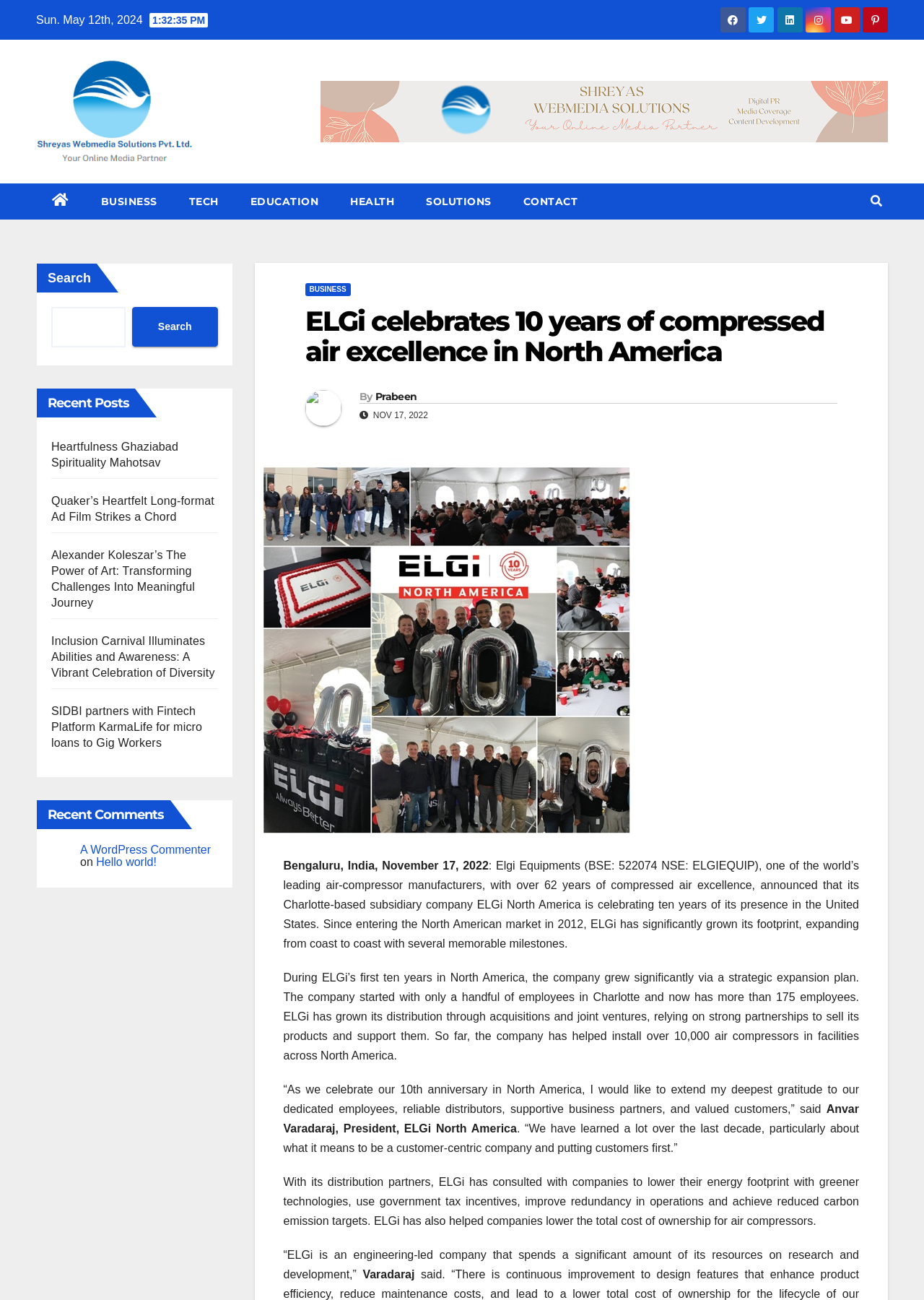Explain the features and main sections of the webpage comprehensively.

The webpage appears to be a news article or press release from ELGi Equipments, a leading air-compressor manufacturer. At the top of the page, there is a date "Sun. May 12th, 2024" and a set of social media links. Below that, there is a logo and a link to "Shreyas Webmedia Solutions". 

On the left side of the page, there is a navigation menu with links to various categories such as "BUSINESS", "TECH", "EDUCATION", "HEALTH", "SOLUTIONS", and "CONTACT". 

The main content of the page is an article titled "ELGi celebrates 10 years of compressed air excellence in North America". The article is divided into several paragraphs and includes an image related to the topic. The text describes ELGi's achievements and milestones in North America over the past decade, including its growth, expansion, and customer-centric approach. 

On the right side of the page, there is a section titled "Recent Posts" with links to several articles, including "Heartfulness Ghaziabad Spirituality Mahotsav", "Quaker’s Heartfelt Long-format Ad Film Strikes a Chord", and others. Below that, there is a section titled "Recent Comments" with a single comment from "A WordPress Commenter" on the article "Hello world!". 

At the bottom of the page, there is a footer section with a link to the comment section.